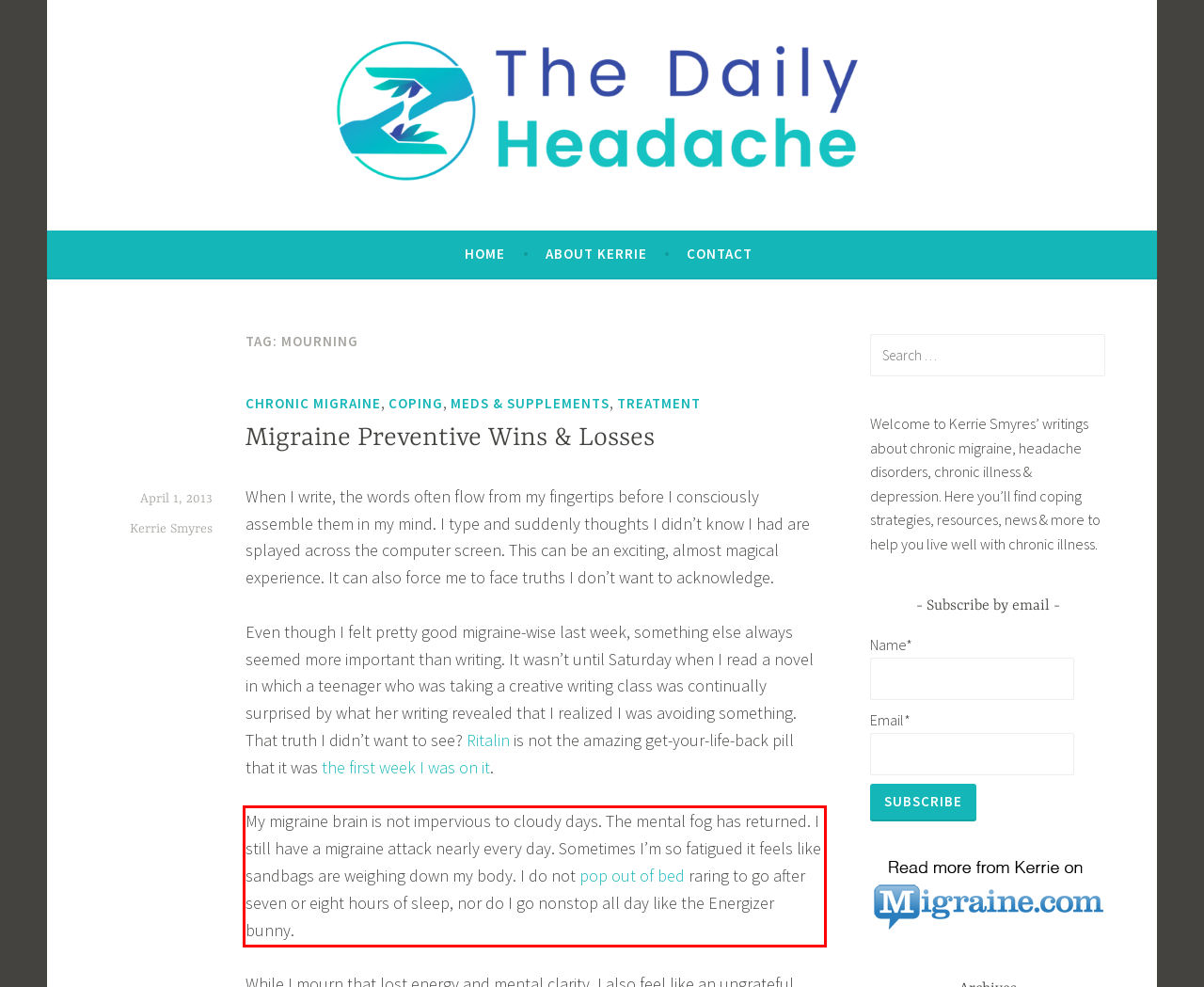Using the provided screenshot, read and generate the text content within the red-bordered area.

My migraine brain is not impervious to cloudy days. The mental fog has returned. I still have a migraine attack nearly every day. Sometimes I’m so fatigued it feels like sandbags are weighing down my body. I do not pop out of bed raring to go after seven or eight hours of sleep, nor do I go nonstop all day like the Energizer bunny.